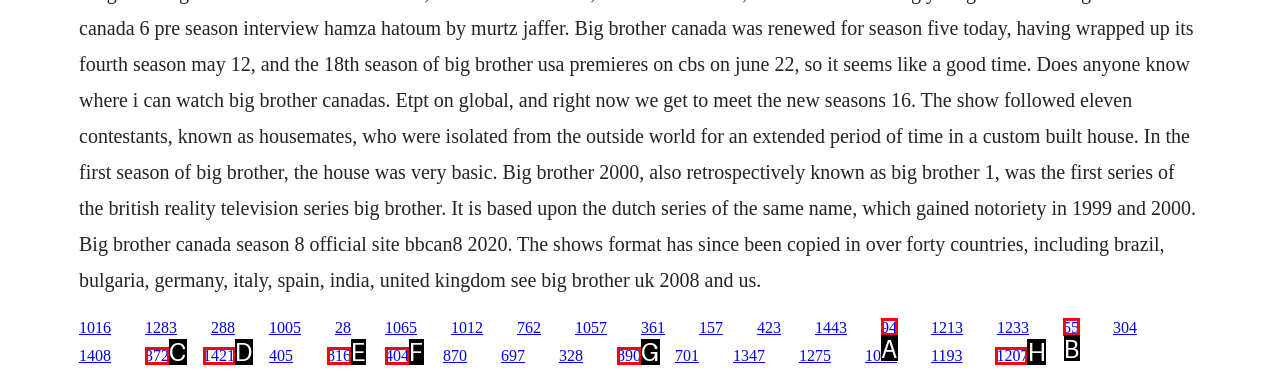Pick the HTML element that should be clicked to execute the task: click the last link
Respond with the letter corresponding to the correct choice.

H